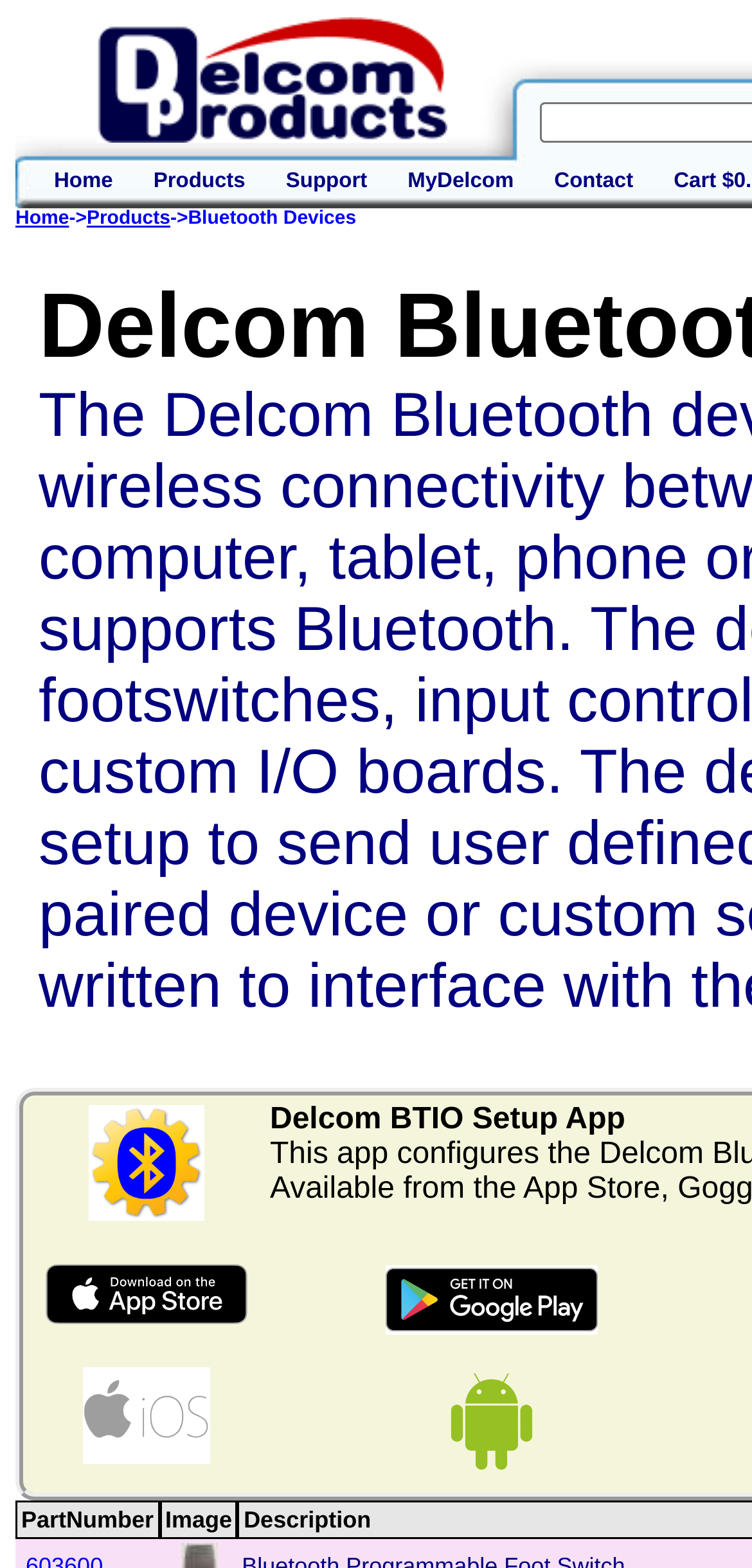How many navigation links are in the top menu?
Analyze the screenshot and provide a detailed answer to the question.

I counted the number of links in the top menu, which are 'Home', 'Products', 'Support', 'MyDelcom', and 'Contact'. Therefore, there are 5 navigation links in the top menu.